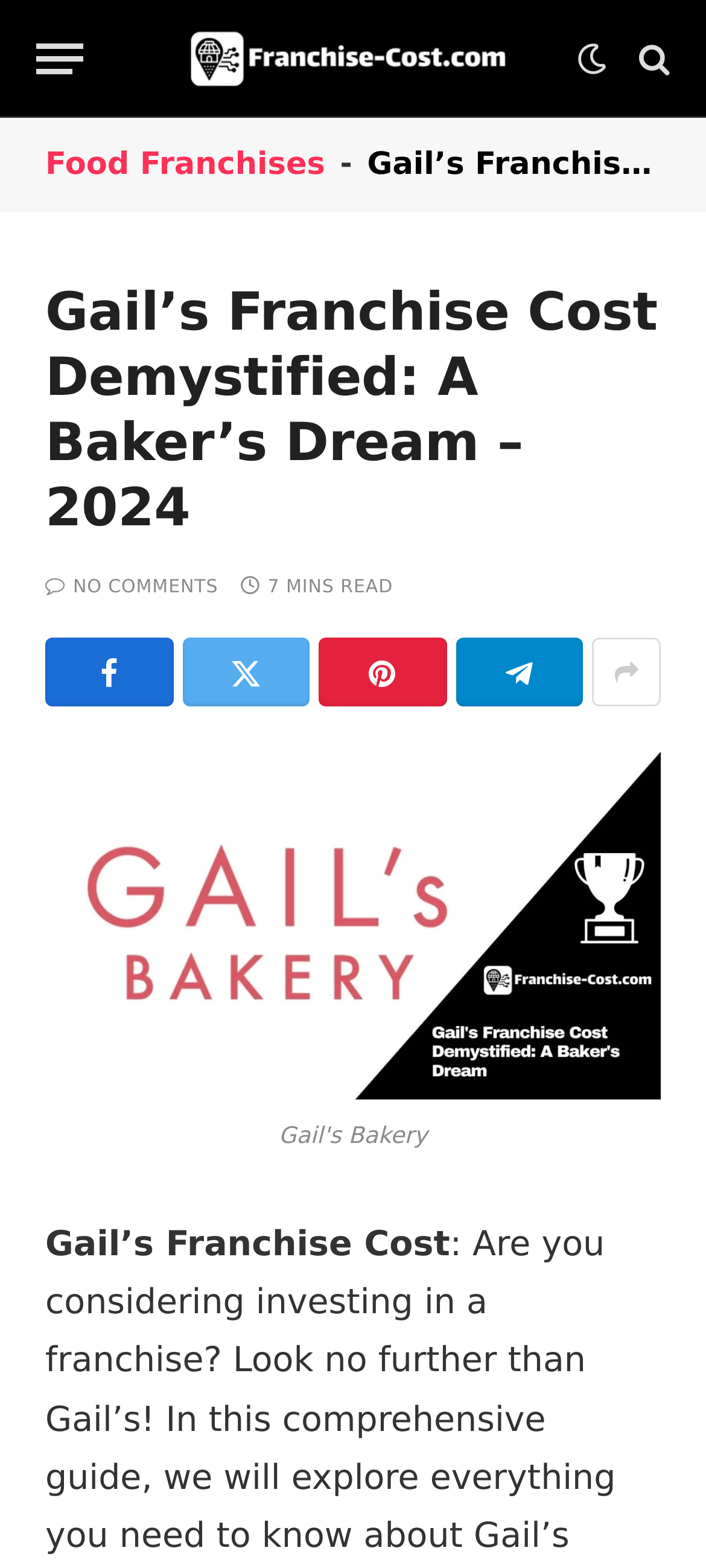Using the information in the image, could you please answer the following question in detail:
What is the topic of the webpage?

The topic of the webpage can be inferred from the heading 'Gail’s Franchise Cost Demystified: A Baker’s Dream – 2024' and the StaticText element 'Gail’s Franchise Cost' located near the bottom of the webpage.